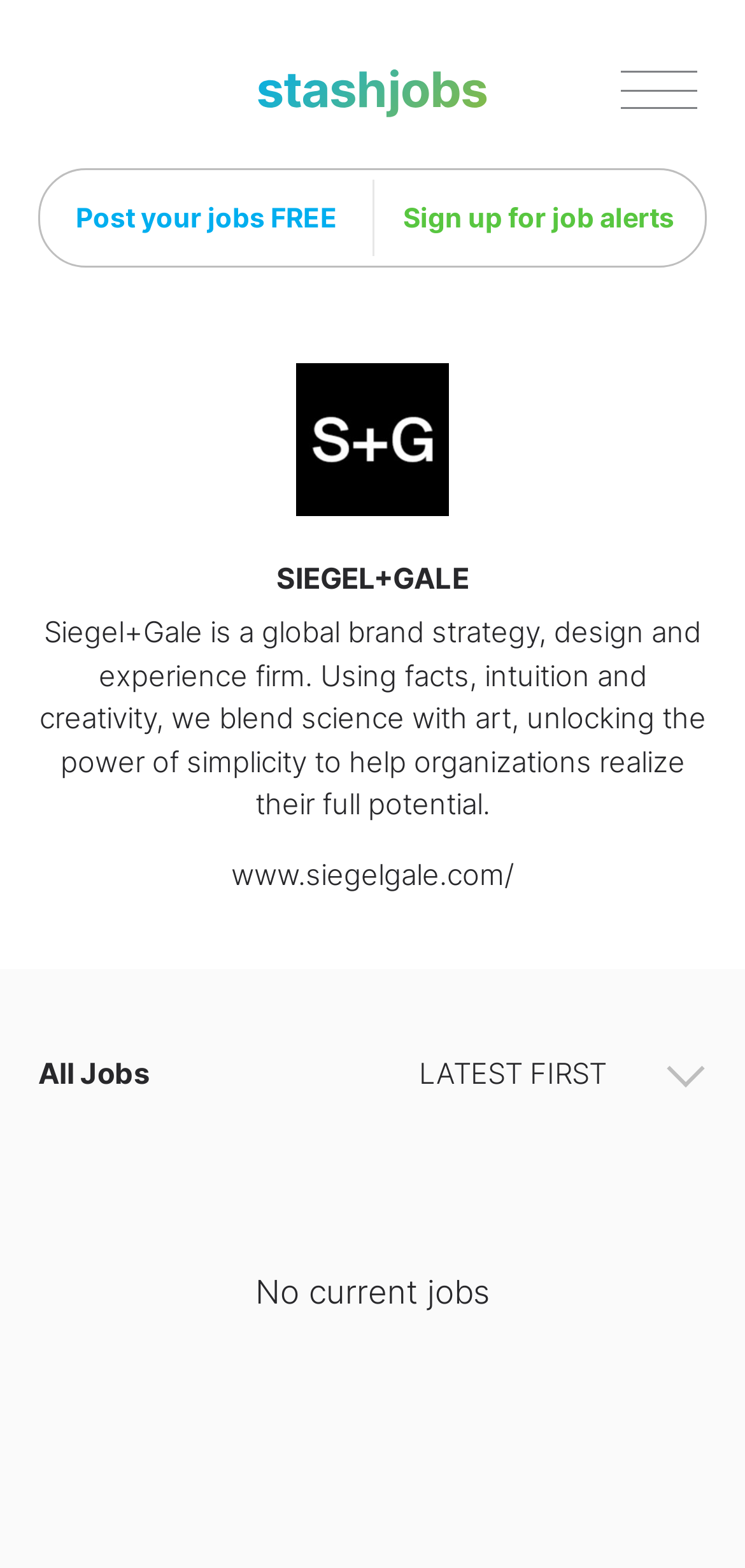What is the name of the company?
Look at the image and provide a short answer using one word or a phrase.

Siegel+Gale